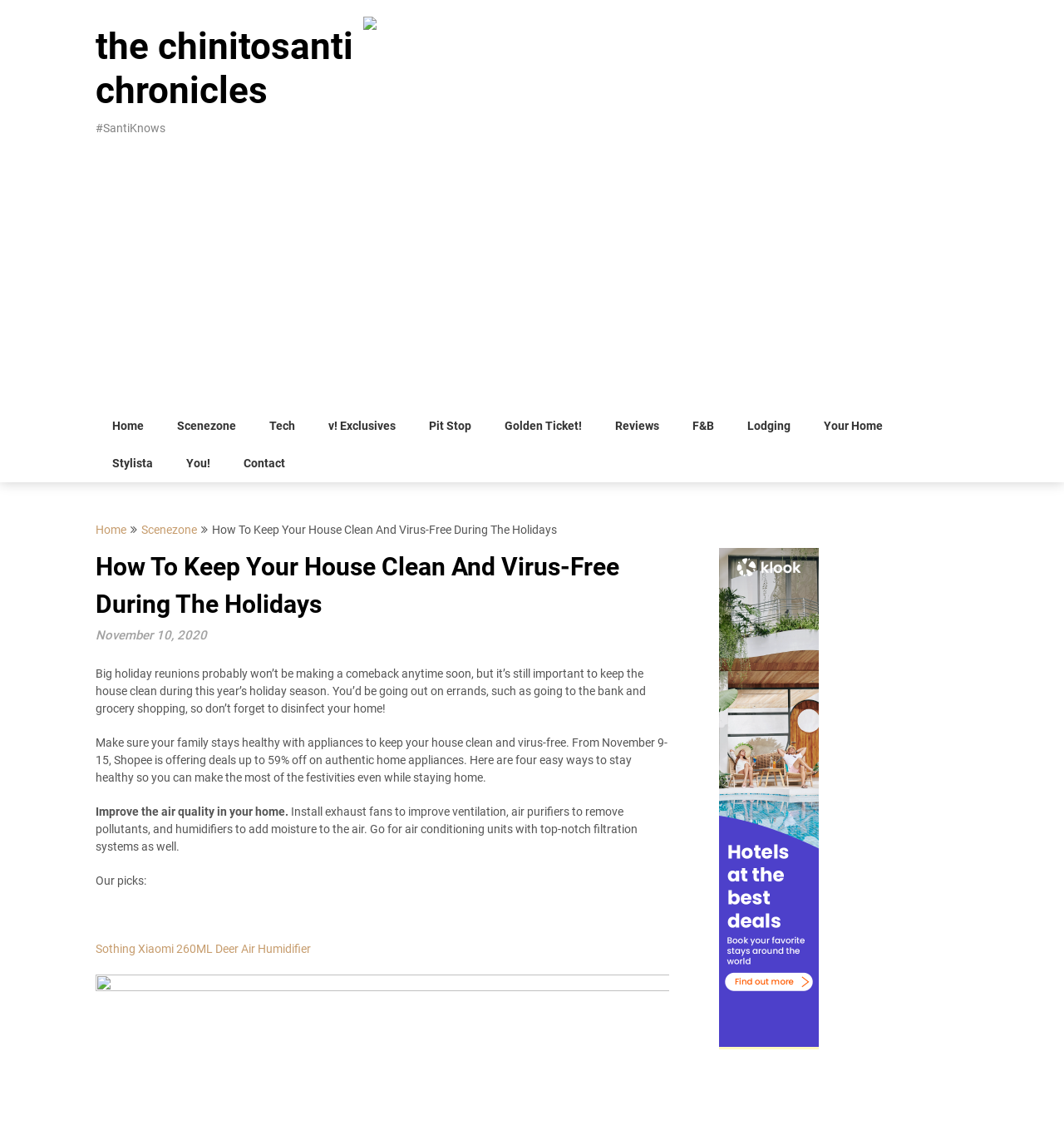Refer to the image and provide an in-depth answer to the question:
What is the name of the air humidifier recommended?

The article mentions the Sothing Xiaomi 260ML Deer Air Humidifier as one of the recommended products for improving the air quality in the home, specifically for adding moisture to the air.